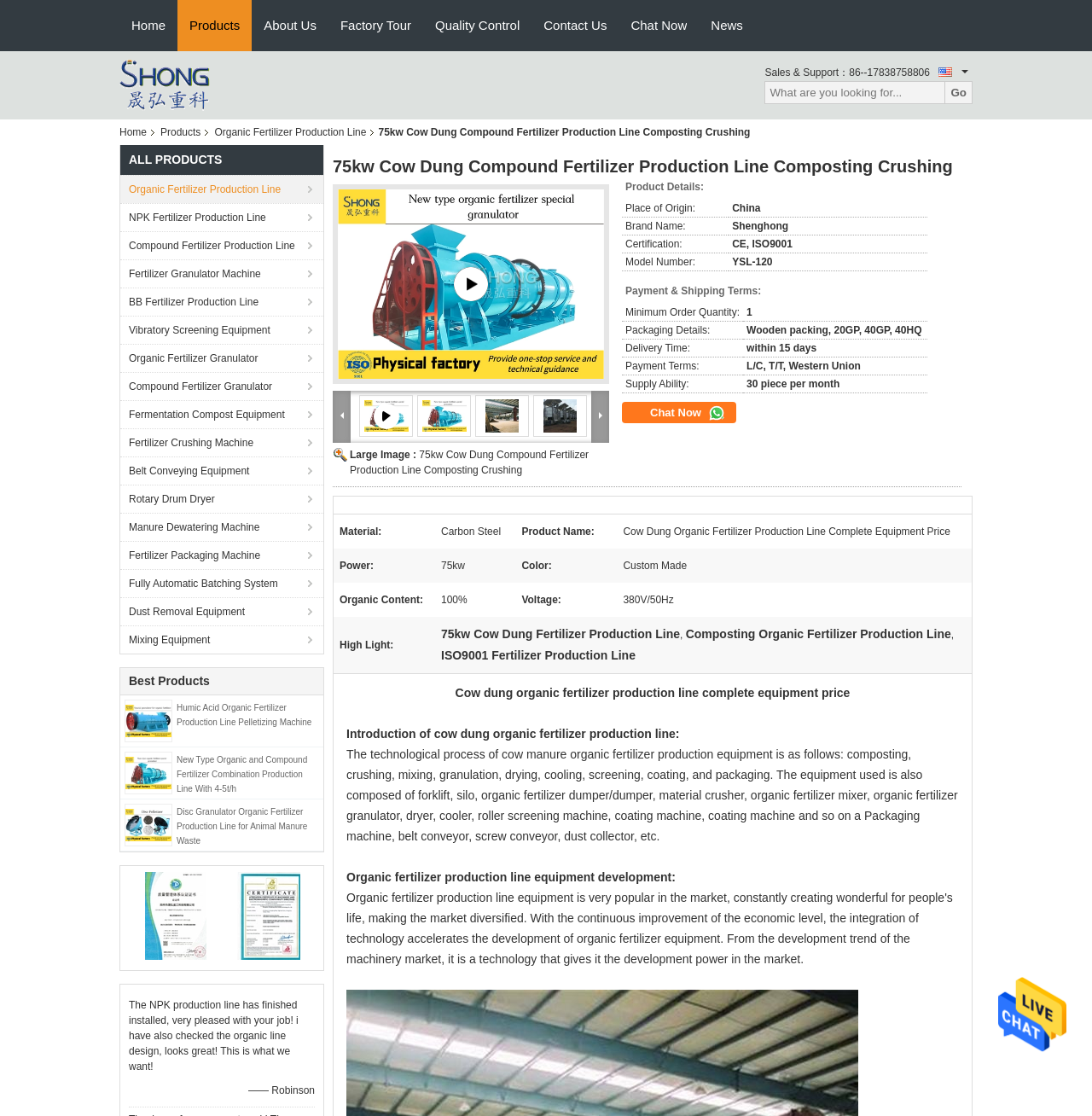Locate the bounding box coordinates of the UI element described by: "parent_node: Regards". The bounding box coordinates should consist of four float numbers between 0 and 1, i.e., [left, top, right, bottom].

None